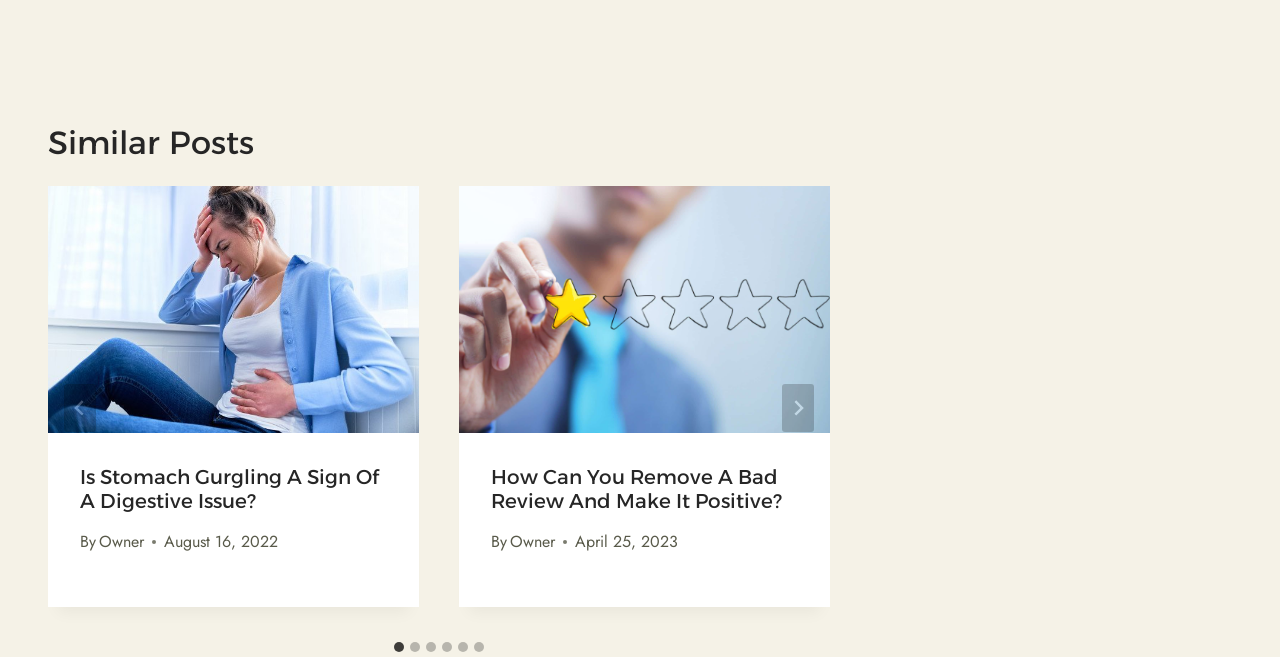Please provide a one-word or phrase answer to the question: 
Who is the author of the first post?

Owner